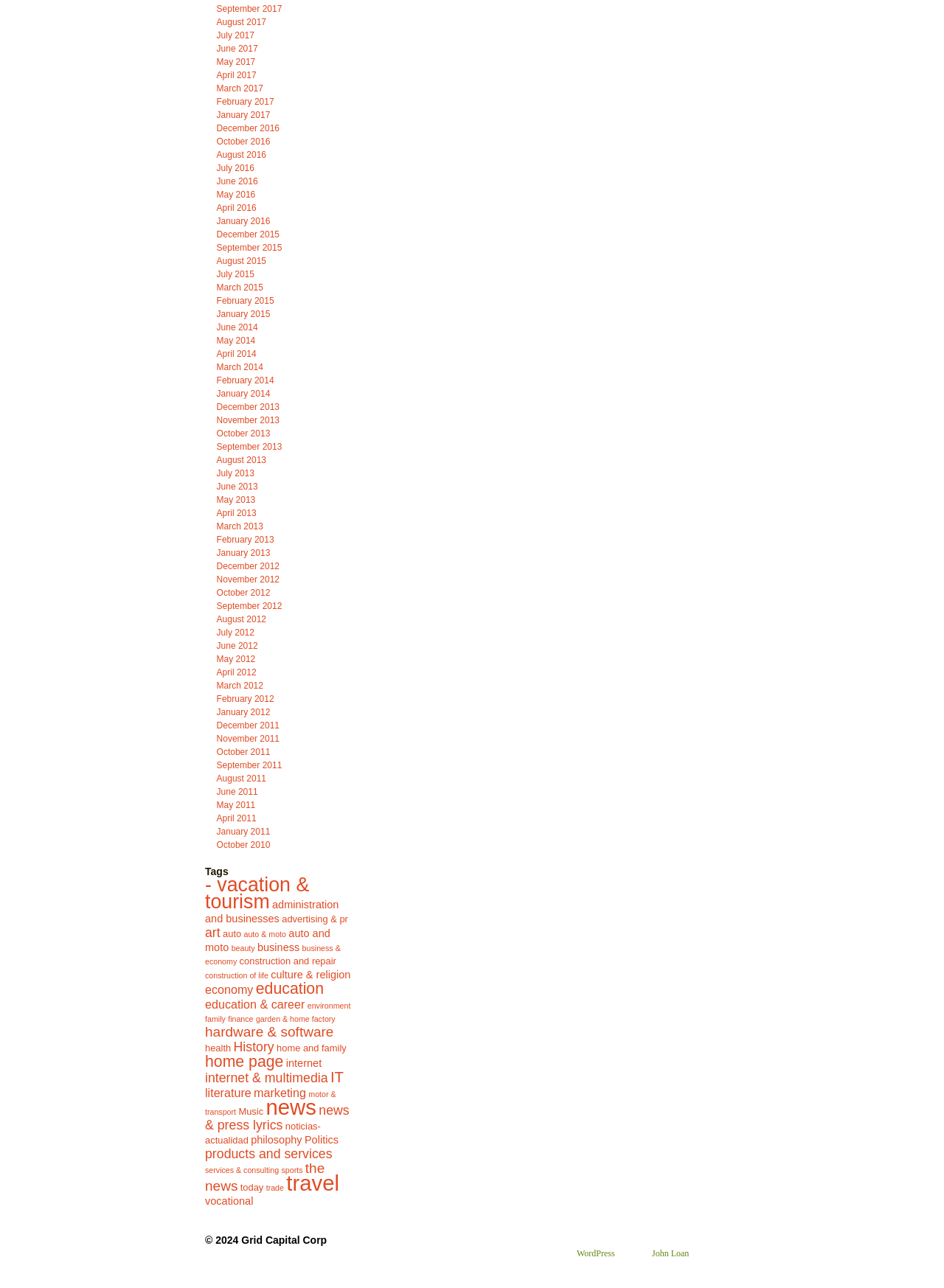Determine the bounding box coordinates for the clickable element required to fulfill the instruction: "Access June 2014". Provide the coordinates as four float numbers between 0 and 1, i.e., [left, top, right, bottom].

[0.229, 0.25, 0.273, 0.258]